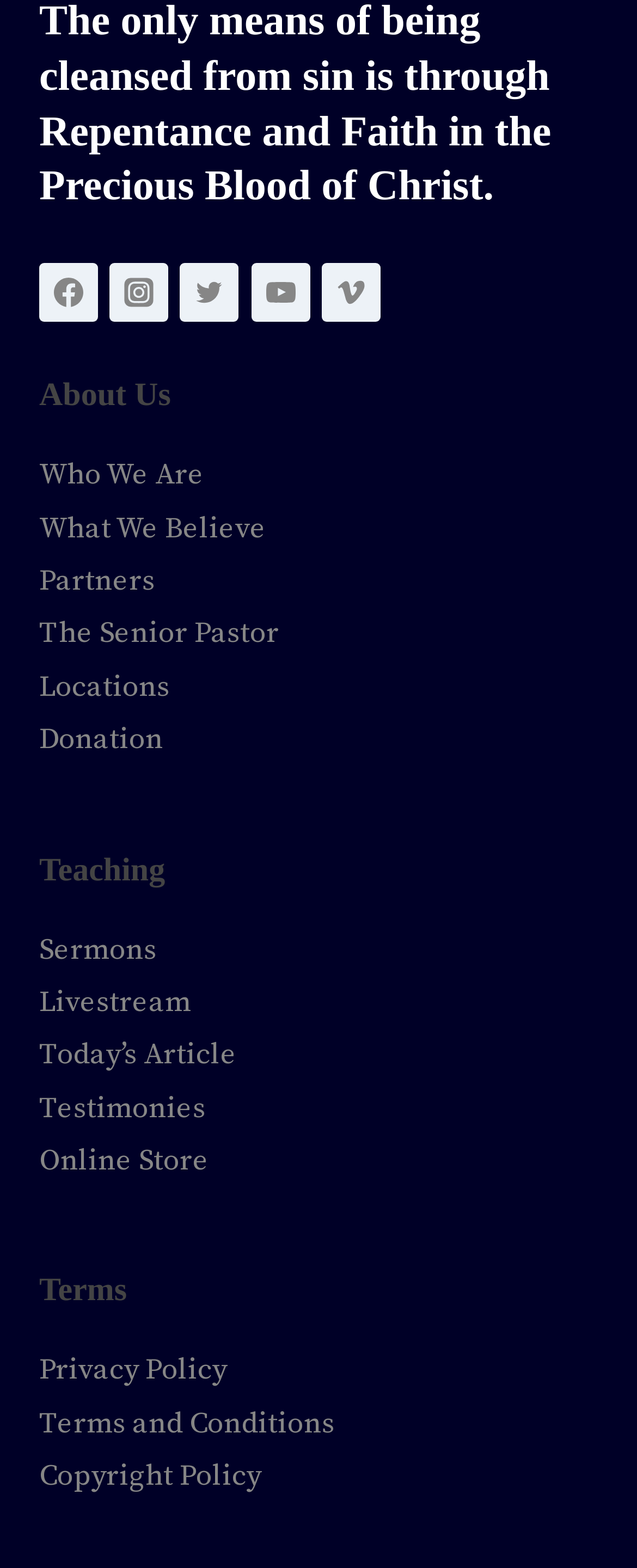Determine the bounding box coordinates of the clickable element to complete this instruction: "Visit Facebook". Provide the coordinates in the format of four float numbers between 0 and 1, [left, top, right, bottom].

[0.062, 0.168, 0.154, 0.205]